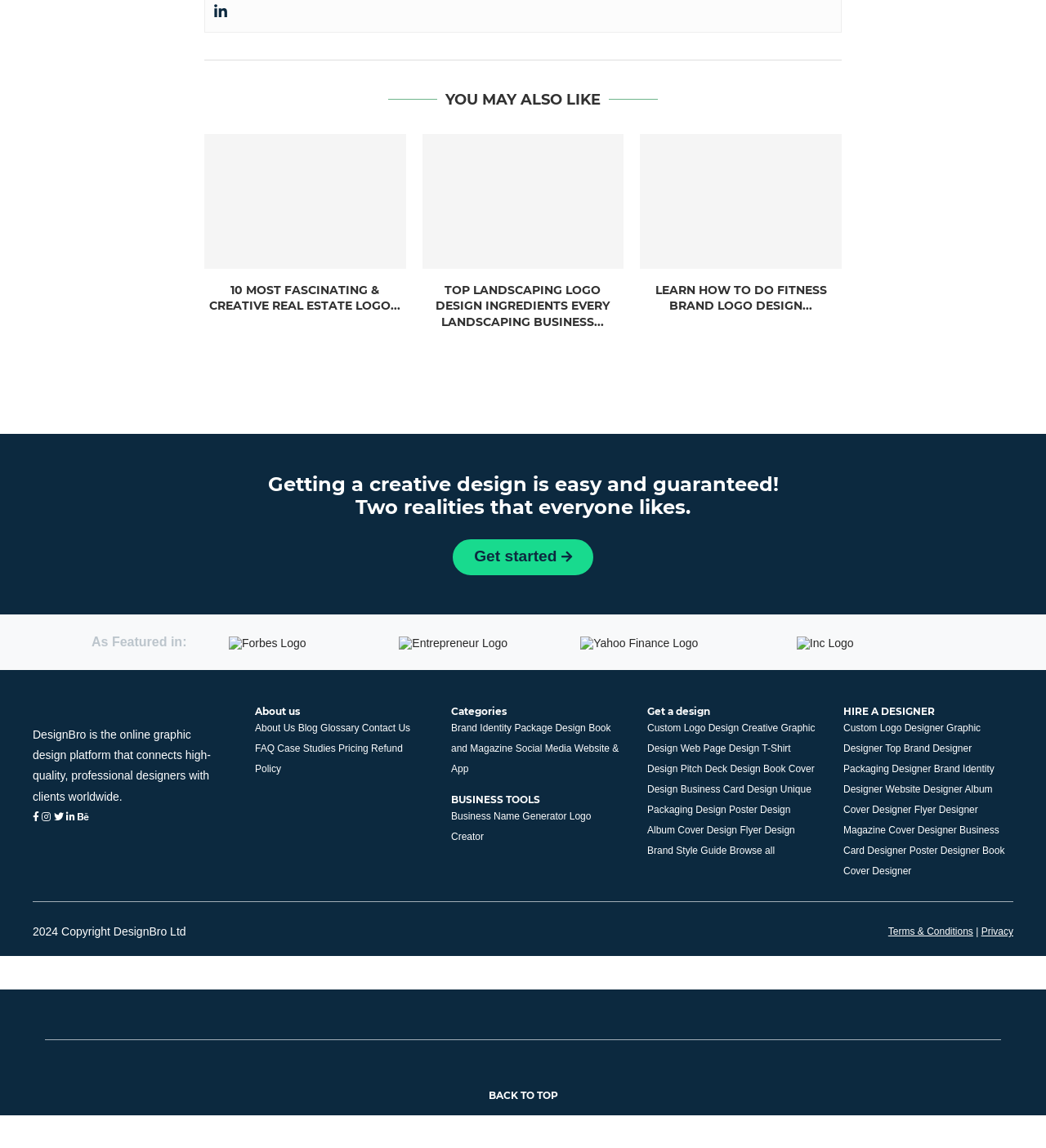Find the bounding box coordinates of the element you need to click on to perform this action: 'View About us'. The coordinates should be represented by four float values between 0 and 1, in the format [left, top, right, bottom].

[0.244, 0.614, 0.406, 0.626]